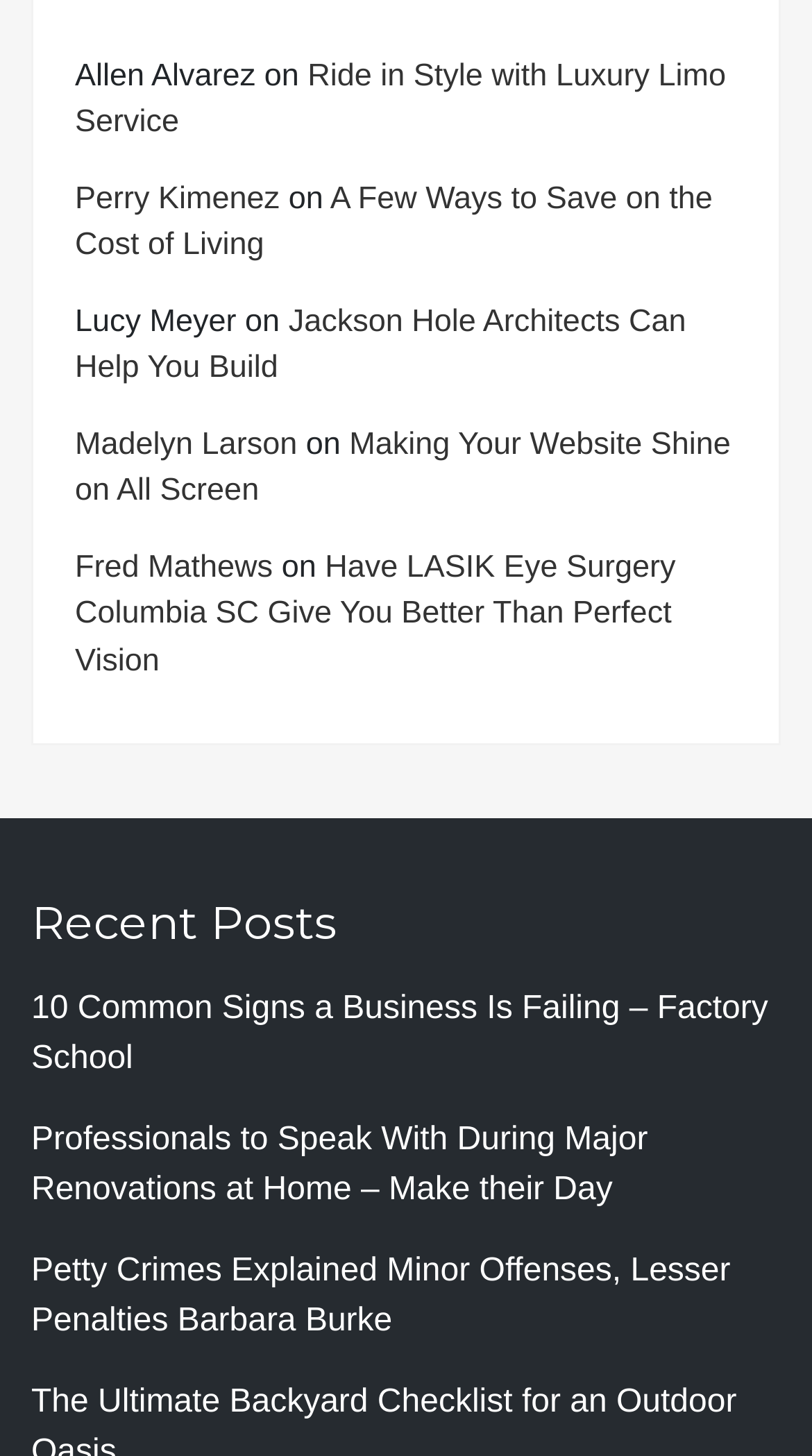Please specify the bounding box coordinates of the area that should be clicked to accomplish the following instruction: "Read about ways to save on the cost of living". The coordinates should consist of four float numbers between 0 and 1, i.e., [left, top, right, bottom].

[0.092, 0.124, 0.878, 0.181]